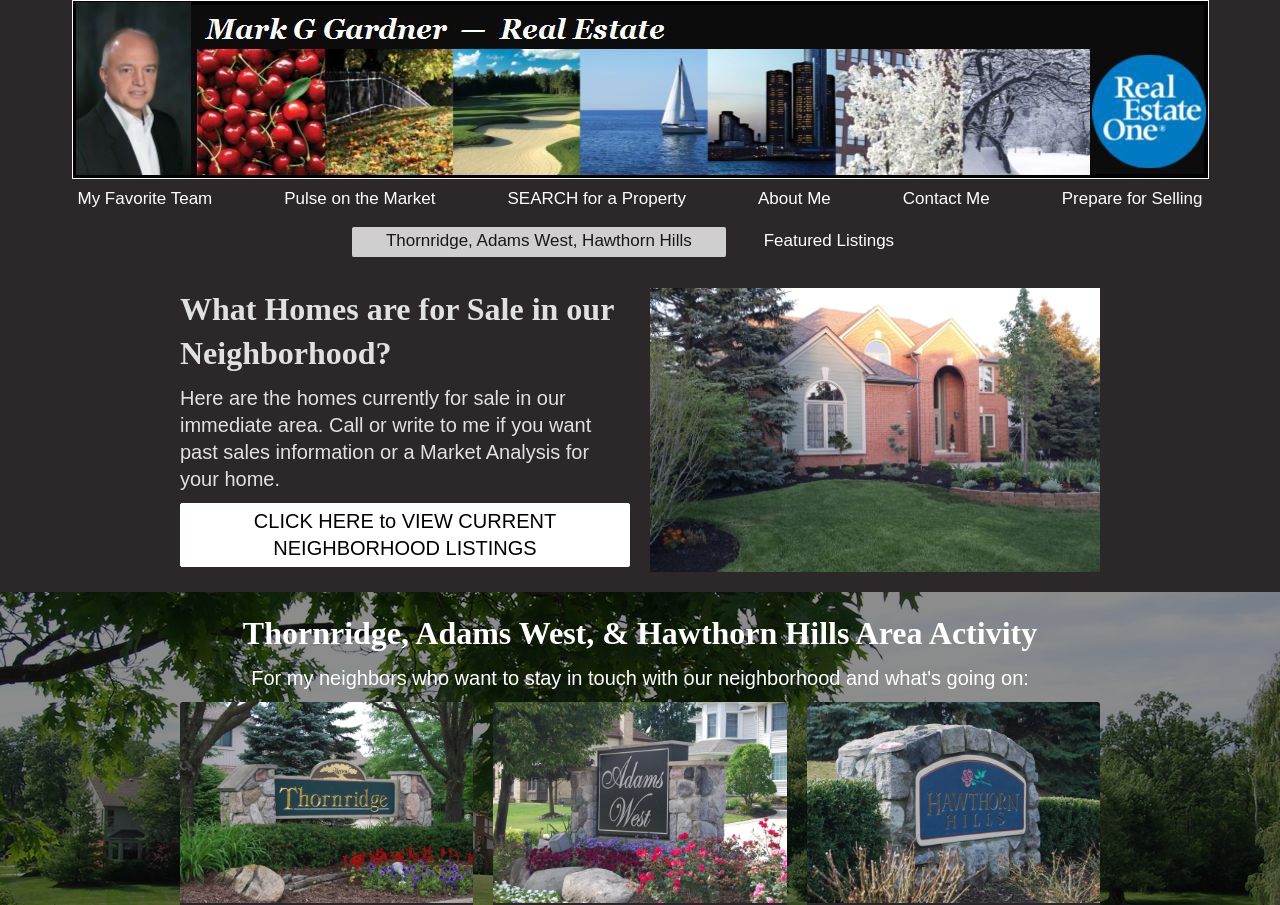Find the bounding box coordinates corresponding to the UI element with the description: "Thornridge, Adams West, Hawthorn Hills". The coordinates should be formatted as [left, top, right, bottom], with values as floats between 0 and 1.

[0.275, 0.251, 0.567, 0.284]